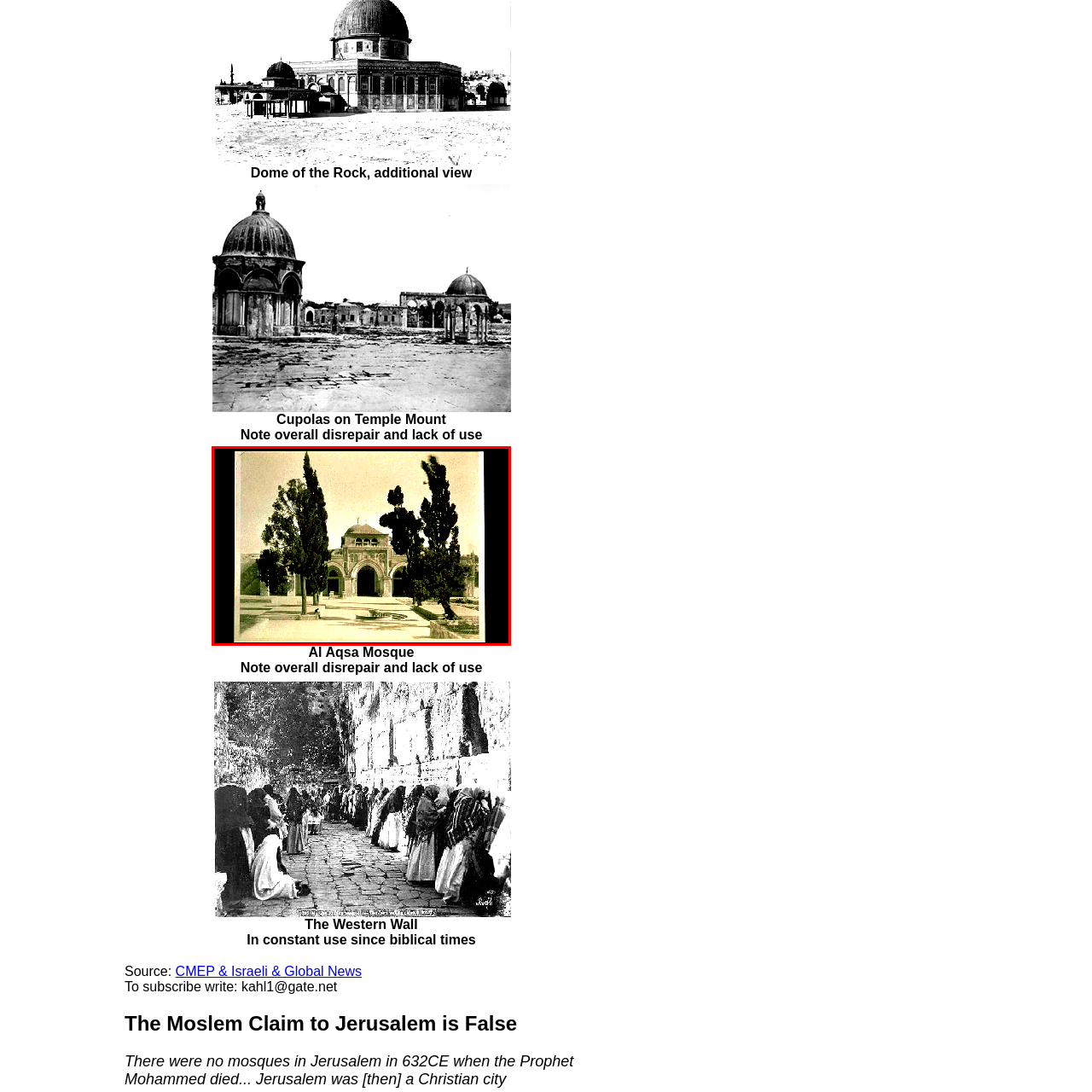Check the highlighted part in pink, What is the architectural feature of the mosque? 
Use a single word or phrase for your answer.

Dome and arches